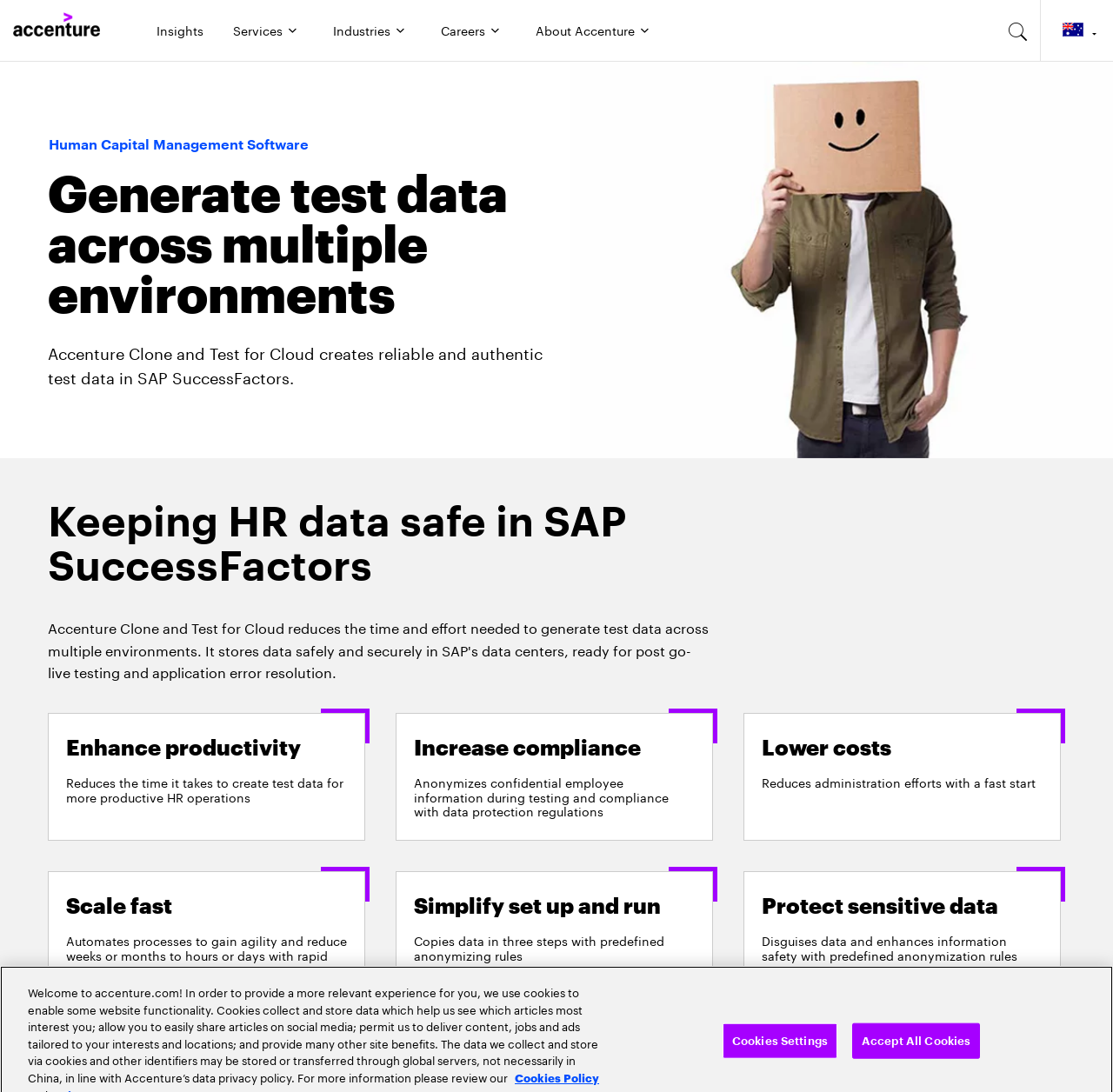What is the purpose of Accenture Clone and Test for Cloud?
Using the details from the image, give an elaborate explanation to answer the question.

Based on the webpage content, Accenture Clone and Test for Cloud is a tool that creates reliable, meaningful, and authentic test data. This is evident from the heading 'Generate test data across multiple environments' and the static text 'Accenture Clone and Test for Cloud creates reliable and authentic test data in SAP SuccessFactors.'